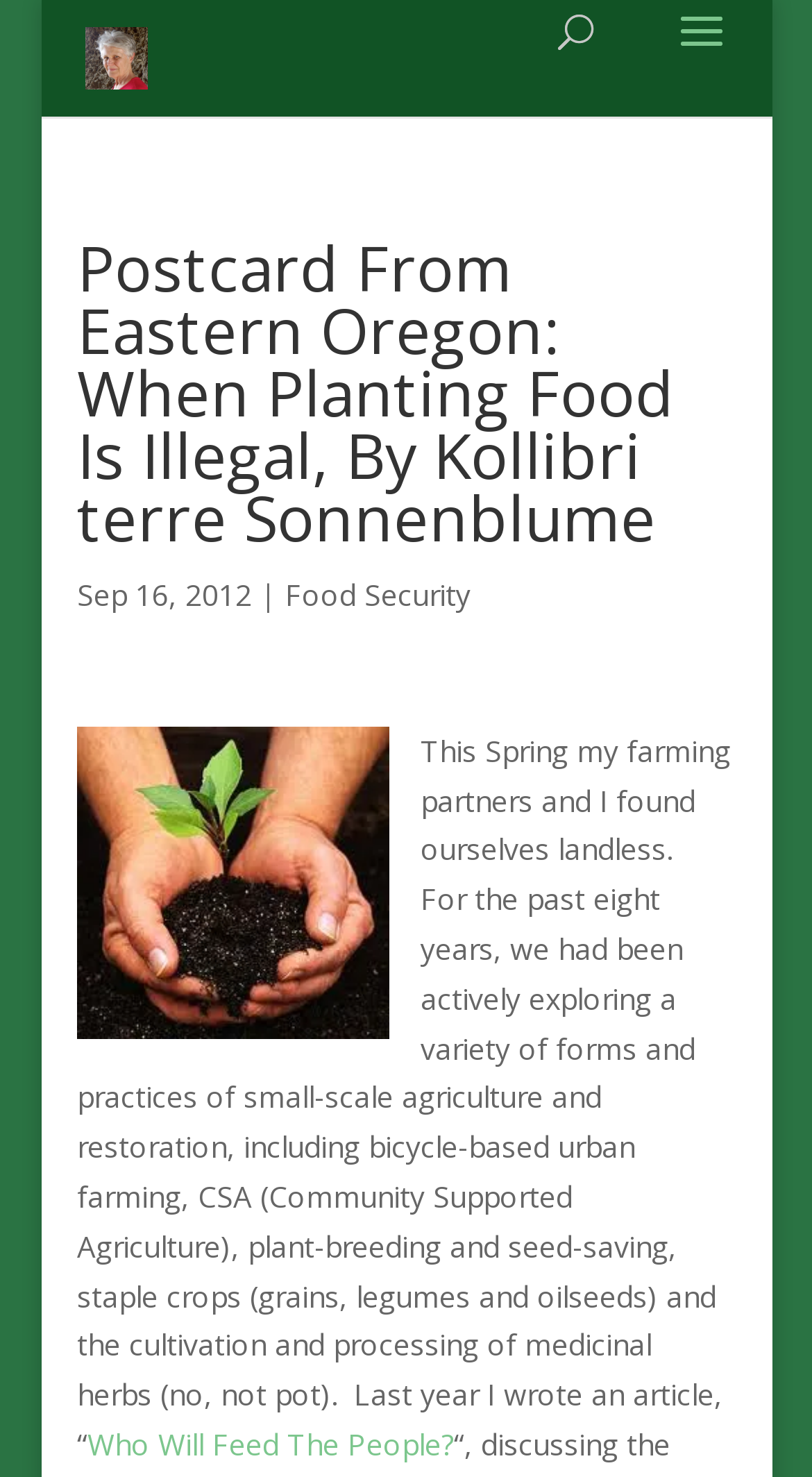Please provide a detailed answer to the question below based on the screenshot: 
What is the topic of the article?

The topic of the article is mentioned as a link 'Food Security' which is located below the date of the post, it is related to the content of the article.